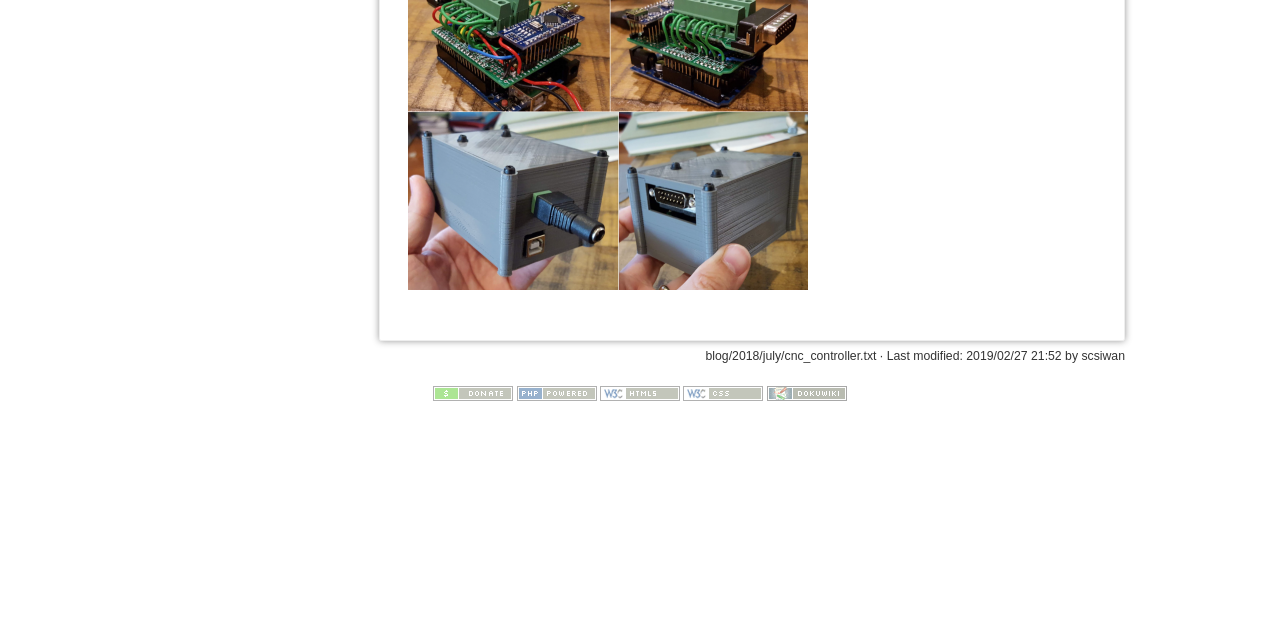Given the element description, predict the bounding box coordinates in the format (top-left x, top-left y, bottom-right x, bottom-right y), using floating point numbers between 0 and 1: title="blog:cnc_controller.png"

[0.319, 0.18, 0.631, 0.205]